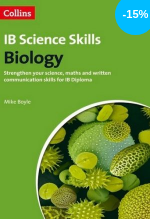What is the background color of the textbook cover?
Please use the image to provide a one-word or short phrase answer.

Vibrant green